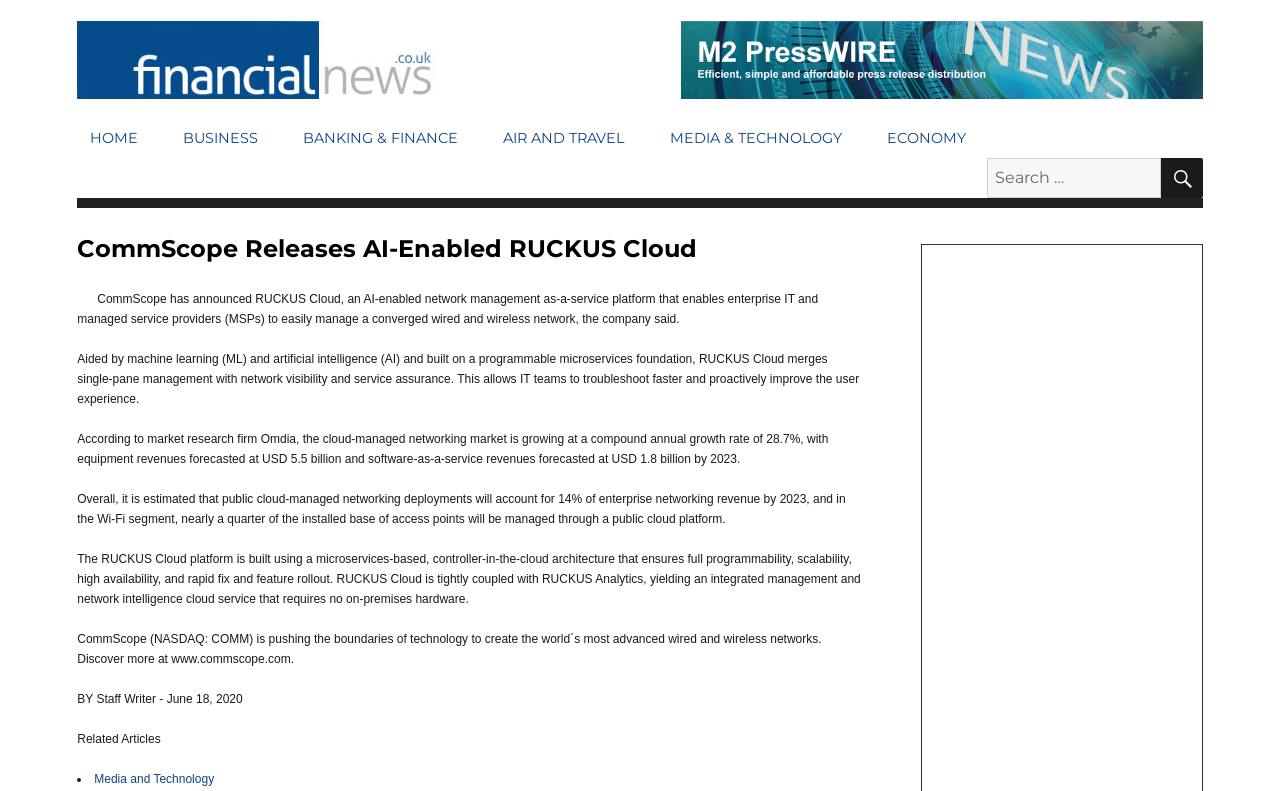Provide a comprehensive description of the webpage.

The webpage appears to be a news article about CommScope releasing an AI-enabled RUCKUS Cloud platform. At the top, there is a navigation menu with links to different sections such as "HOME", "BUSINESS", "BANKING & FINANCE", and more. Next to the navigation menu, there is a search bar with a search button.

Below the navigation menu, there is a header section with a heading that reads "CommScope Releases AI-Enabled RUCKUS Cloud". To the right of the heading, there is a small image. 

The main content of the article is divided into several paragraphs of text, which describe the features and benefits of the RUCKUS Cloud platform. The text is accompanied by no images. The paragraphs are arranged in a vertical column, with the first paragraph starting from the top left of the content area.

At the bottom of the article, there is a section with the author's name and the date of publication, "June 18, 2020". Below that, there is a "Related Articles" section with a link to an article about "Media and Technology".